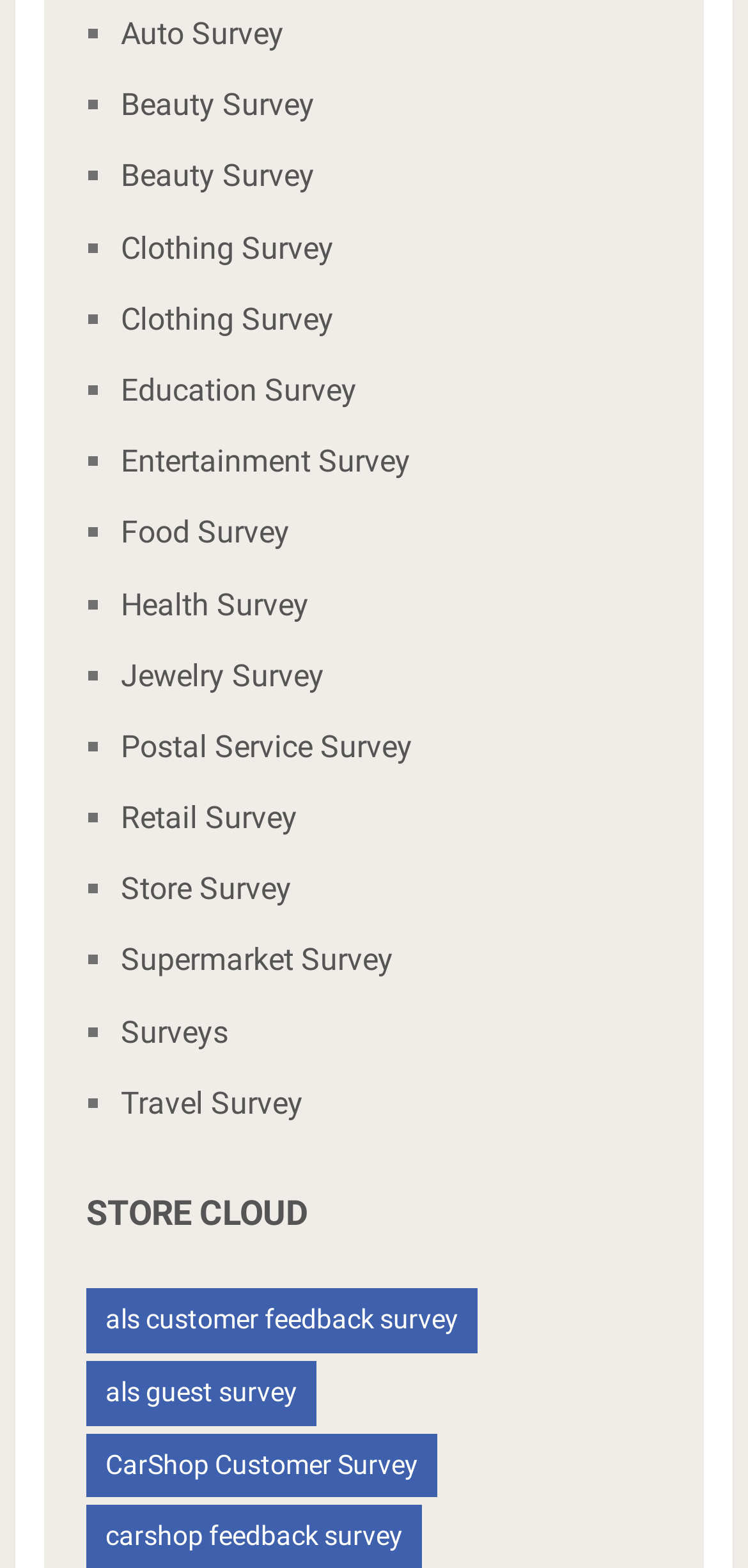Give a one-word or short-phrase answer to the following question: 
What type of surveys are listed on this webpage?

Various surveys